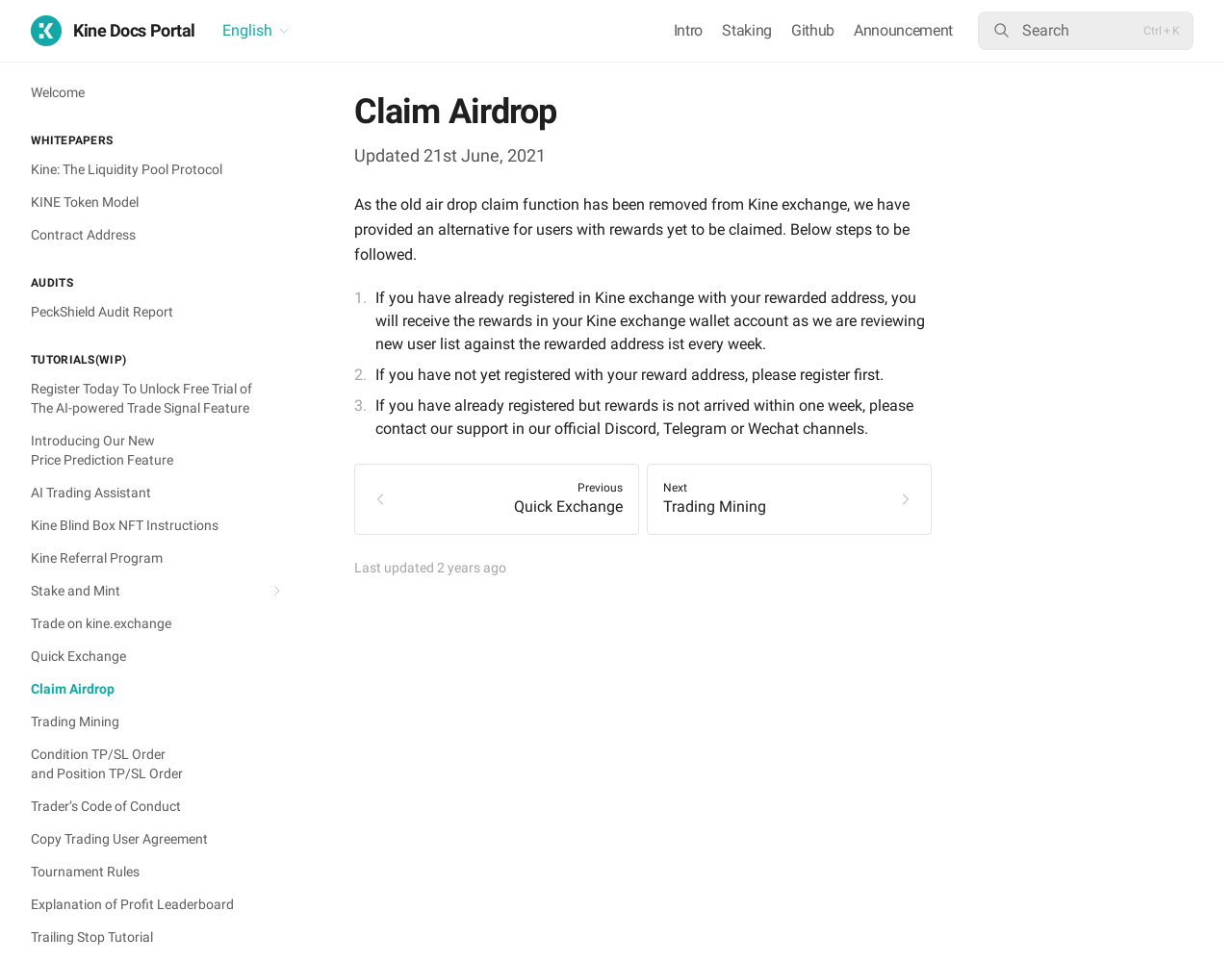Please find the bounding box coordinates of the clickable region needed to complete the following instruction: "View the image of north shore lake tahoe boat rentals". The bounding box coordinates must consist of four float numbers between 0 and 1, i.e., [left, top, right, bottom].

None